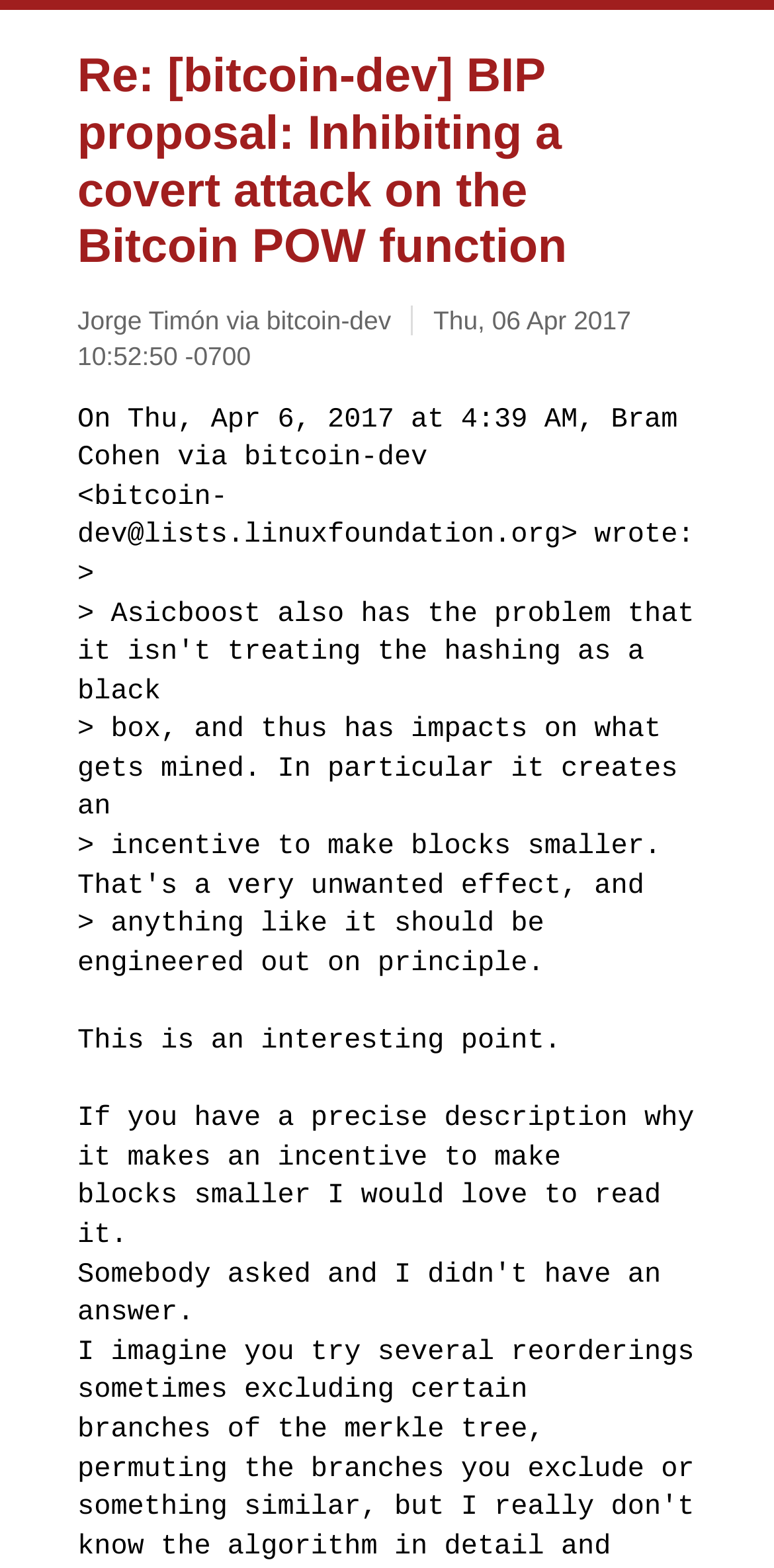Locate the primary headline on the webpage and provide its text.

Re: [bitcoin-dev] BIP proposal: Inhibiting a covert attack on the Bitcoin POW function